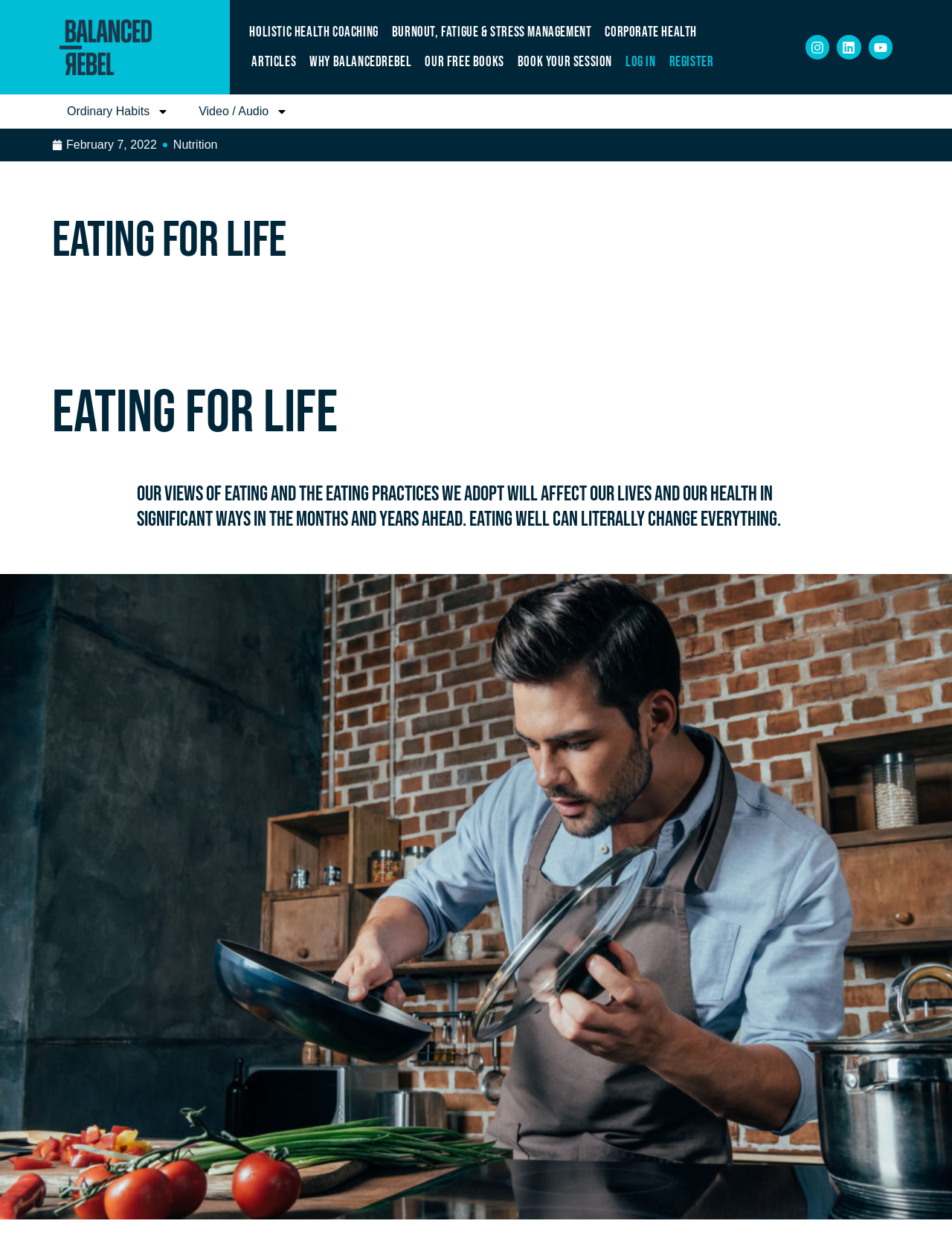What social media platforms is this website connected to?
Carefully examine the image and provide a detailed answer to the question.

The presence of links to 'Instagram', 'Linkedin', and 'Youtube' indicates that this website is connected to these social media platforms, likely for sharing content or promoting services.